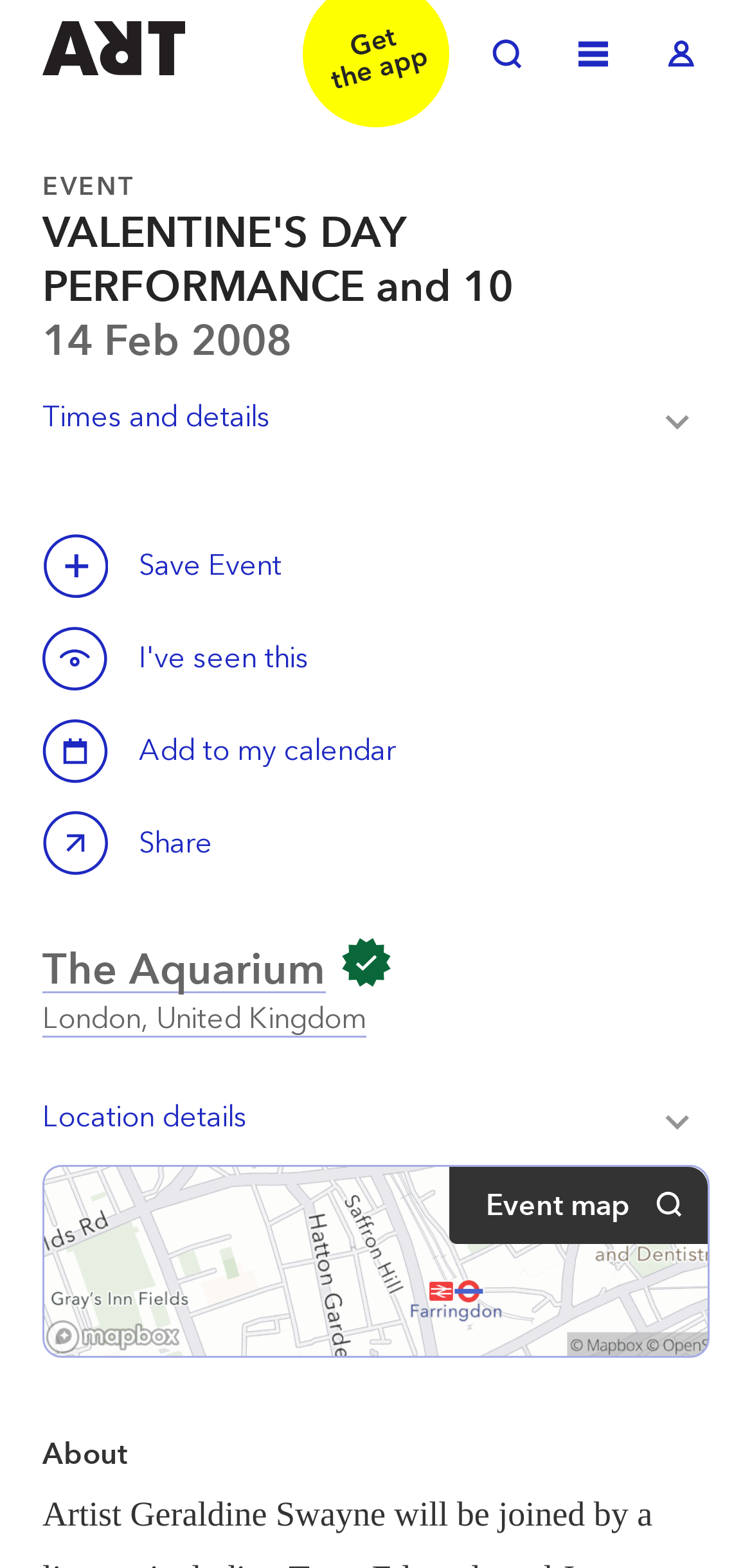Please mark the clickable region by giving the bounding box coordinates needed to complete this instruction: "Add to my calendar".

[0.056, 0.458, 0.538, 0.499]